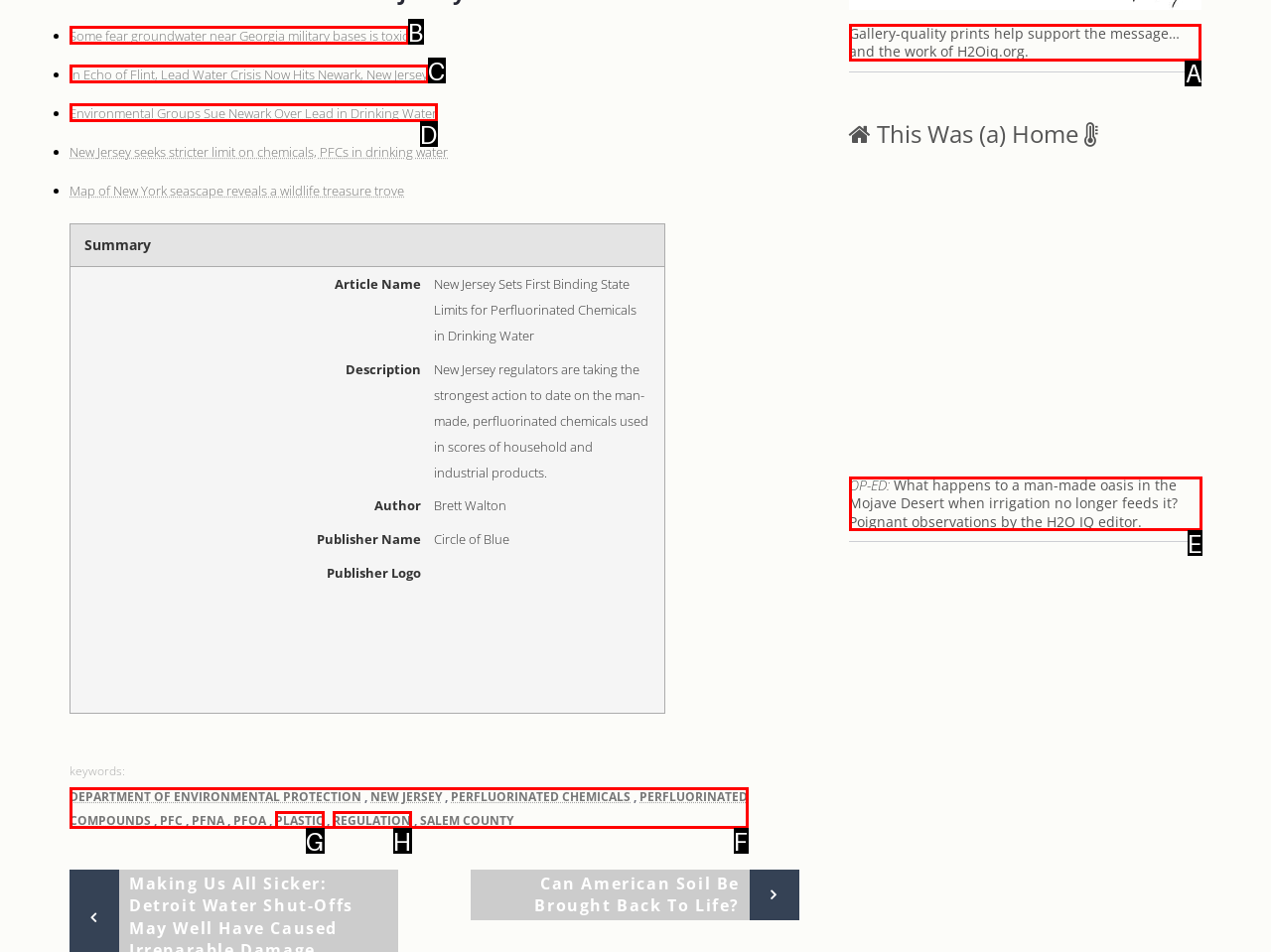Choose the HTML element that needs to be clicked for the given task: Email the editor Respond by giving the letter of the chosen option.

None